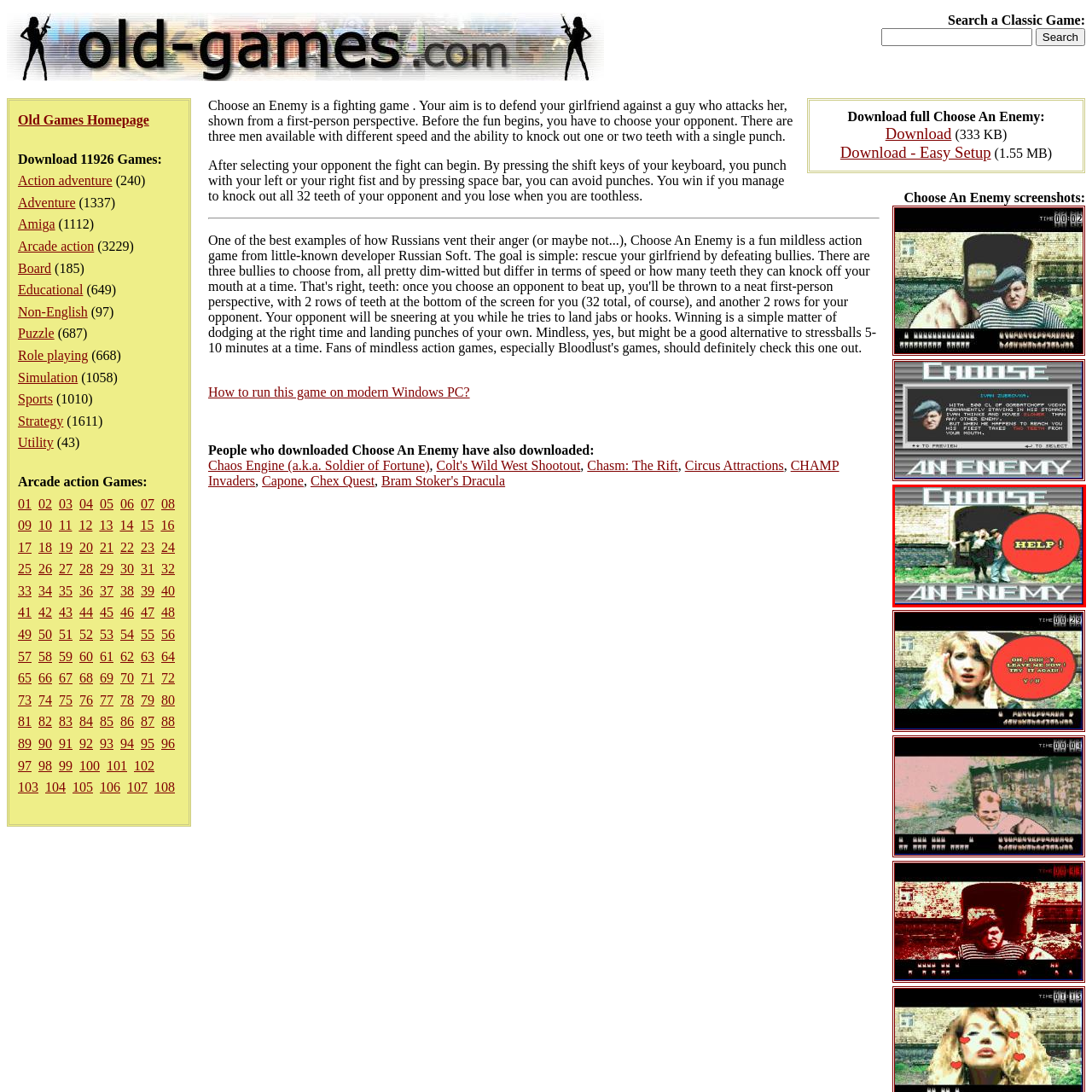What is the purpose of the red circle?
Analyze the image inside the red bounding box and provide a one-word or short-phrase answer to the question.

To emphasize urgency and distress